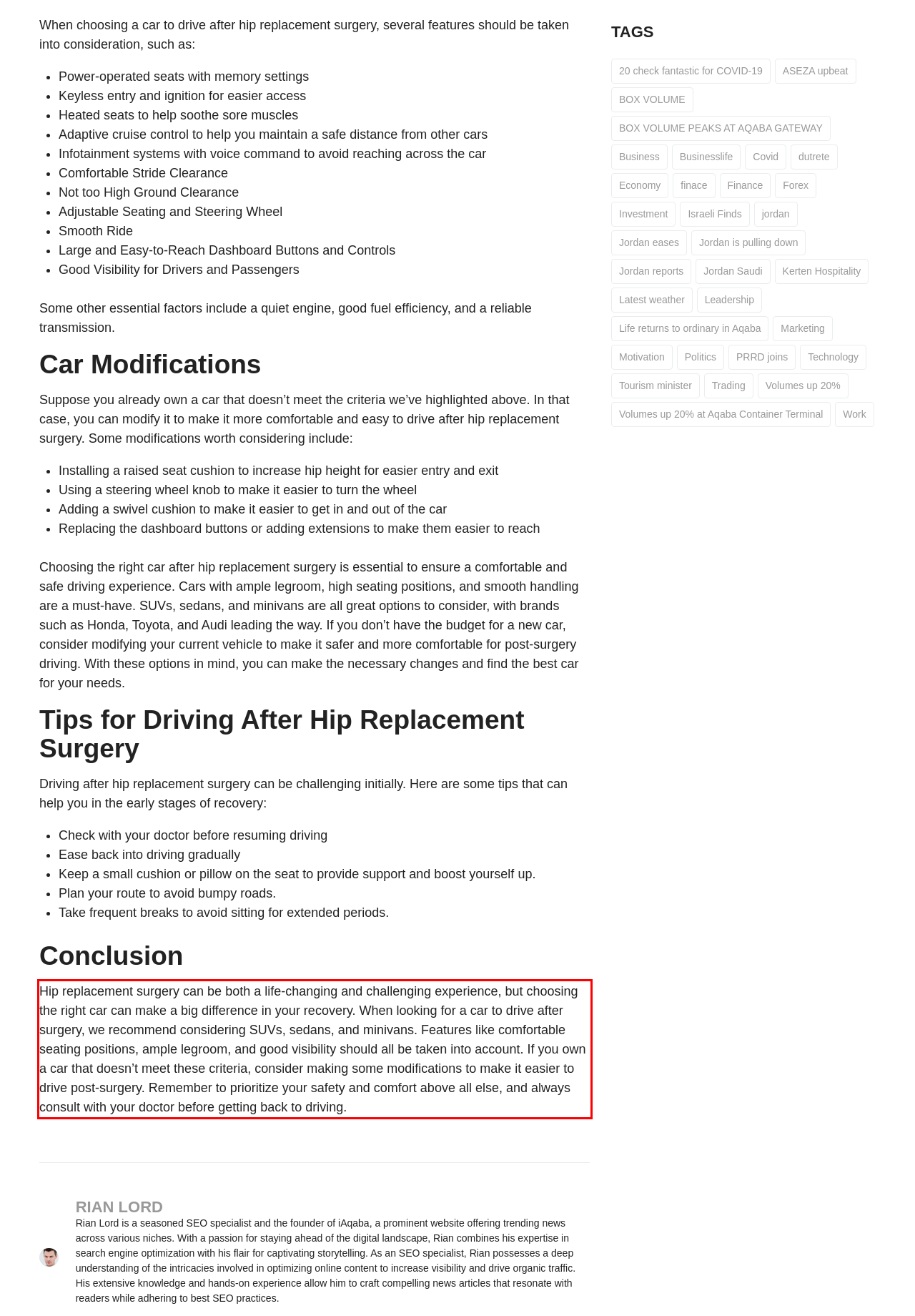Look at the screenshot of the webpage, locate the red rectangle bounding box, and generate the text content that it contains.

Hip replacement surgery can be both a life-changing and challenging experience, but choosing the right car can make a big difference in your recovery. When looking for a car to drive after surgery, we recommend considering SUVs, sedans, and minivans. Features like comfortable seating positions, ample legroom, and good visibility should all be taken into account. If you own a car that doesn’t meet these criteria, consider making some modifications to make it easier to drive post-surgery. Remember to prioritize your safety and comfort above all else, and always consult with your doctor before getting back to driving.